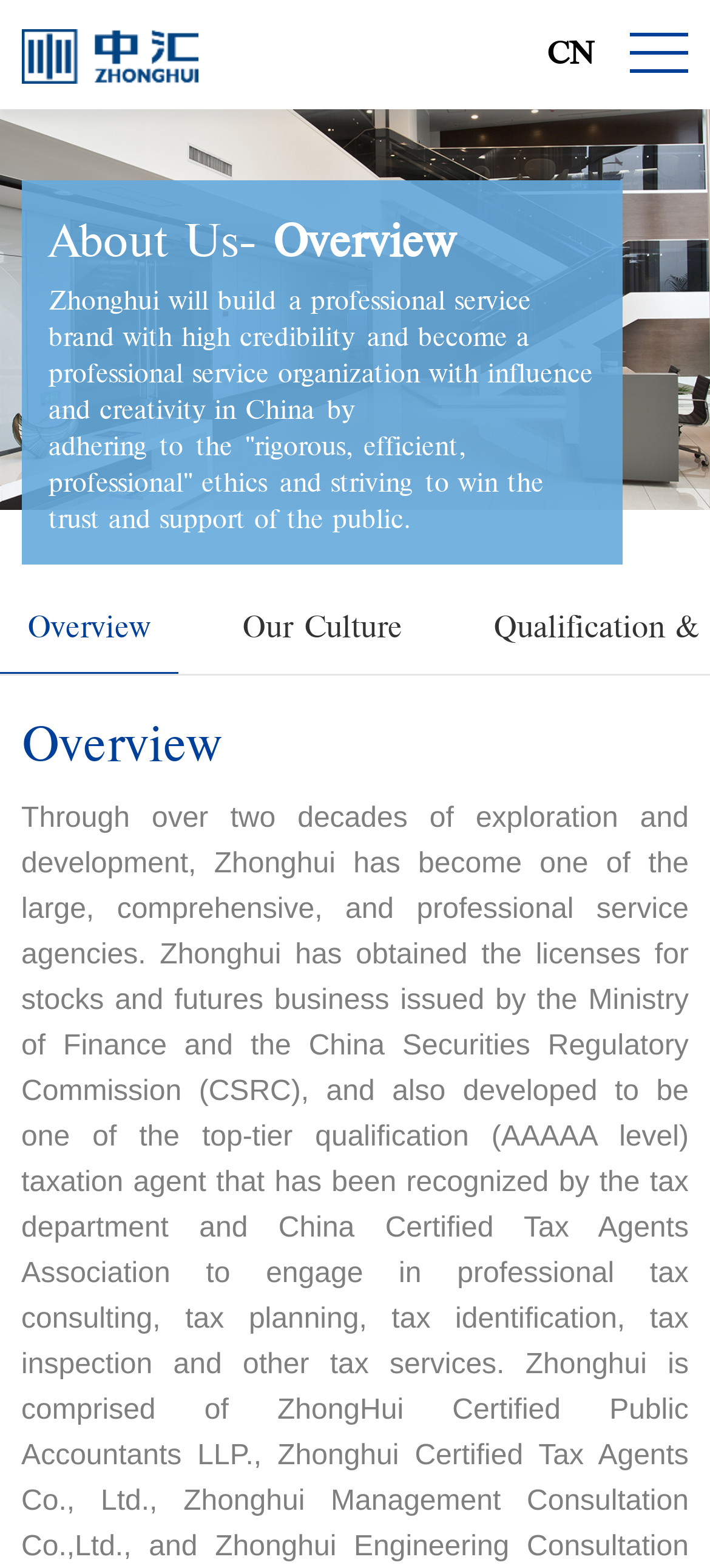Locate the UI element that matches the description CN in the webpage screenshot. Return the bounding box coordinates in the format (top-left x, top-left y, bottom-right x, bottom-right y), with values ranging from 0 to 1.

[0.77, 0.0, 0.837, 0.07]